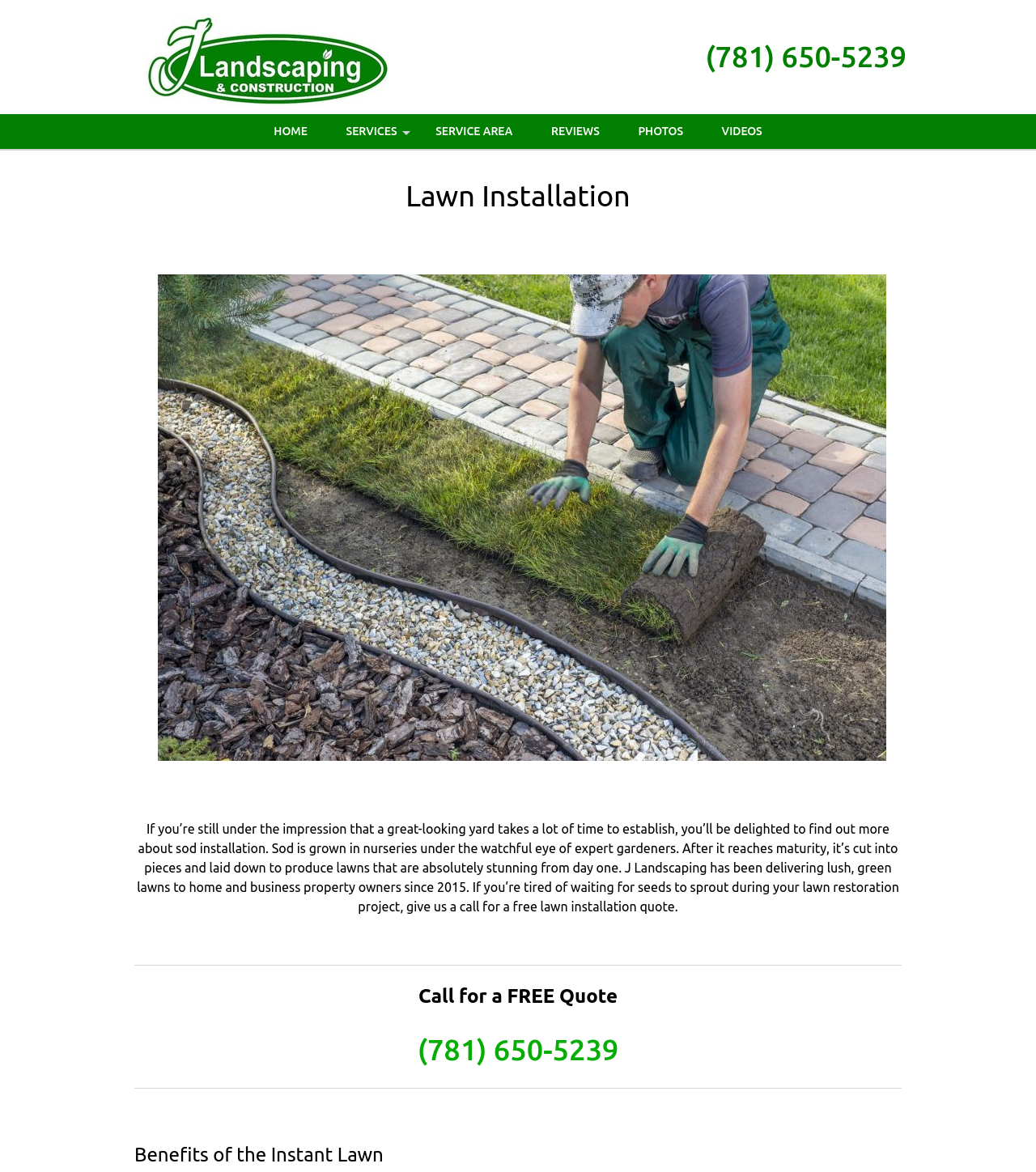What is the benefit of using sod for lawn installation?
Answer the question using a single word or phrase, according to the image.

Instant lawn